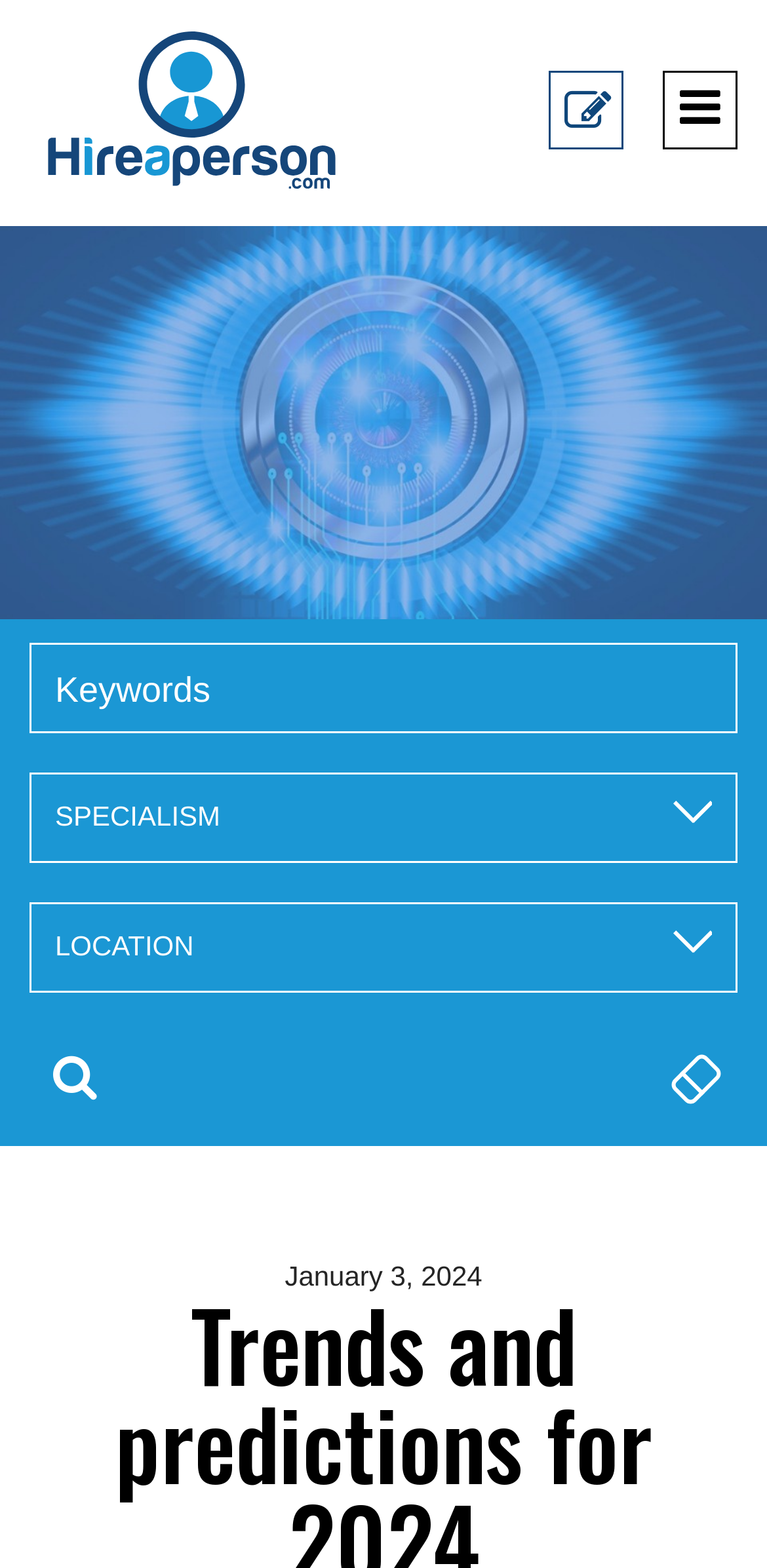Determine the bounding box coordinates of the element that should be clicked to execute the following command: "Clear the search".

[0.844, 0.658, 0.962, 0.716]